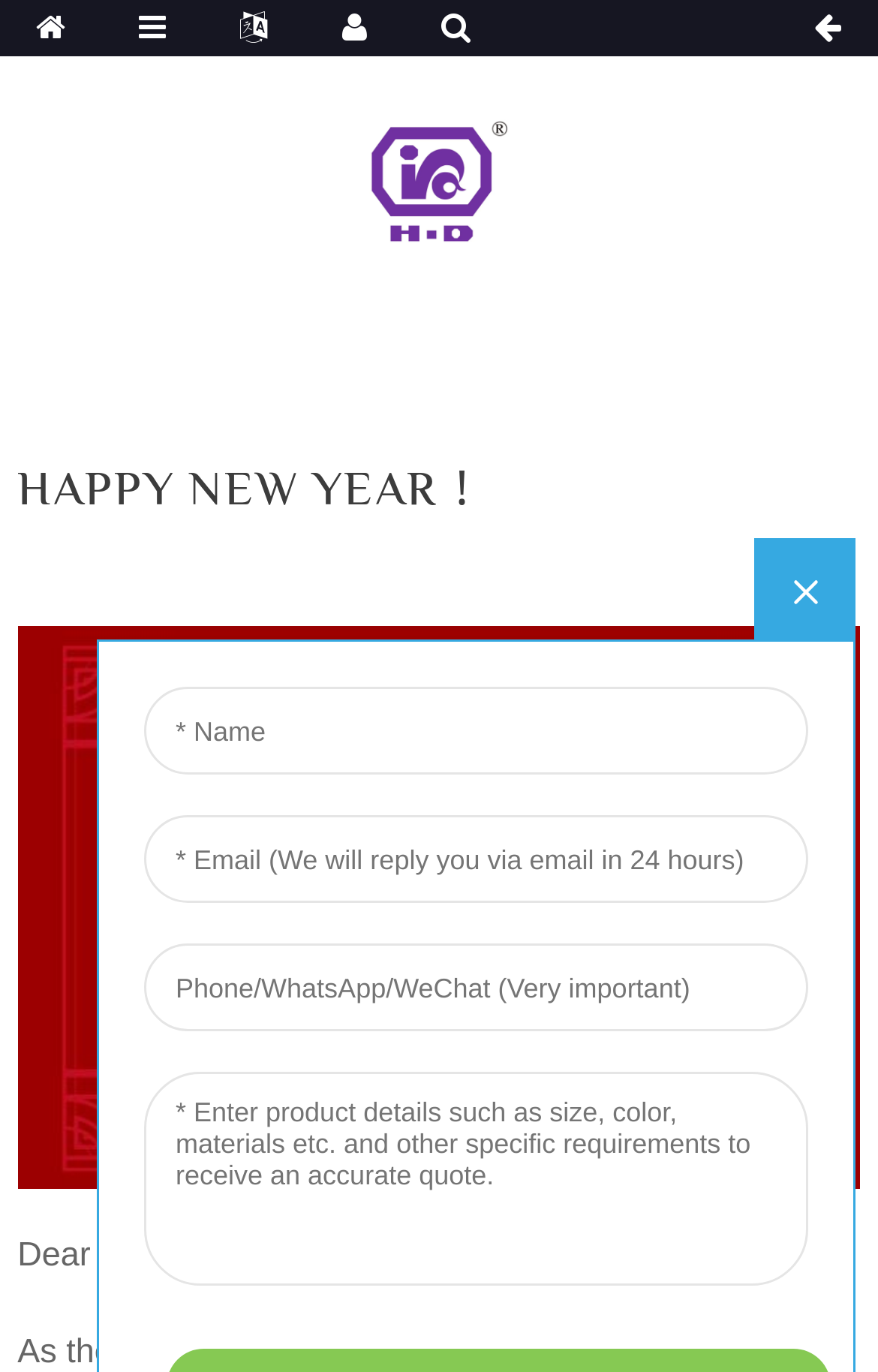Please study the image and answer the question comprehensively:
Is there an image related to Happy New Year?

I found an image element with the description 'Happy New Year' inside a link element with the same description. This indicates that there is an image related to Happy New Year.